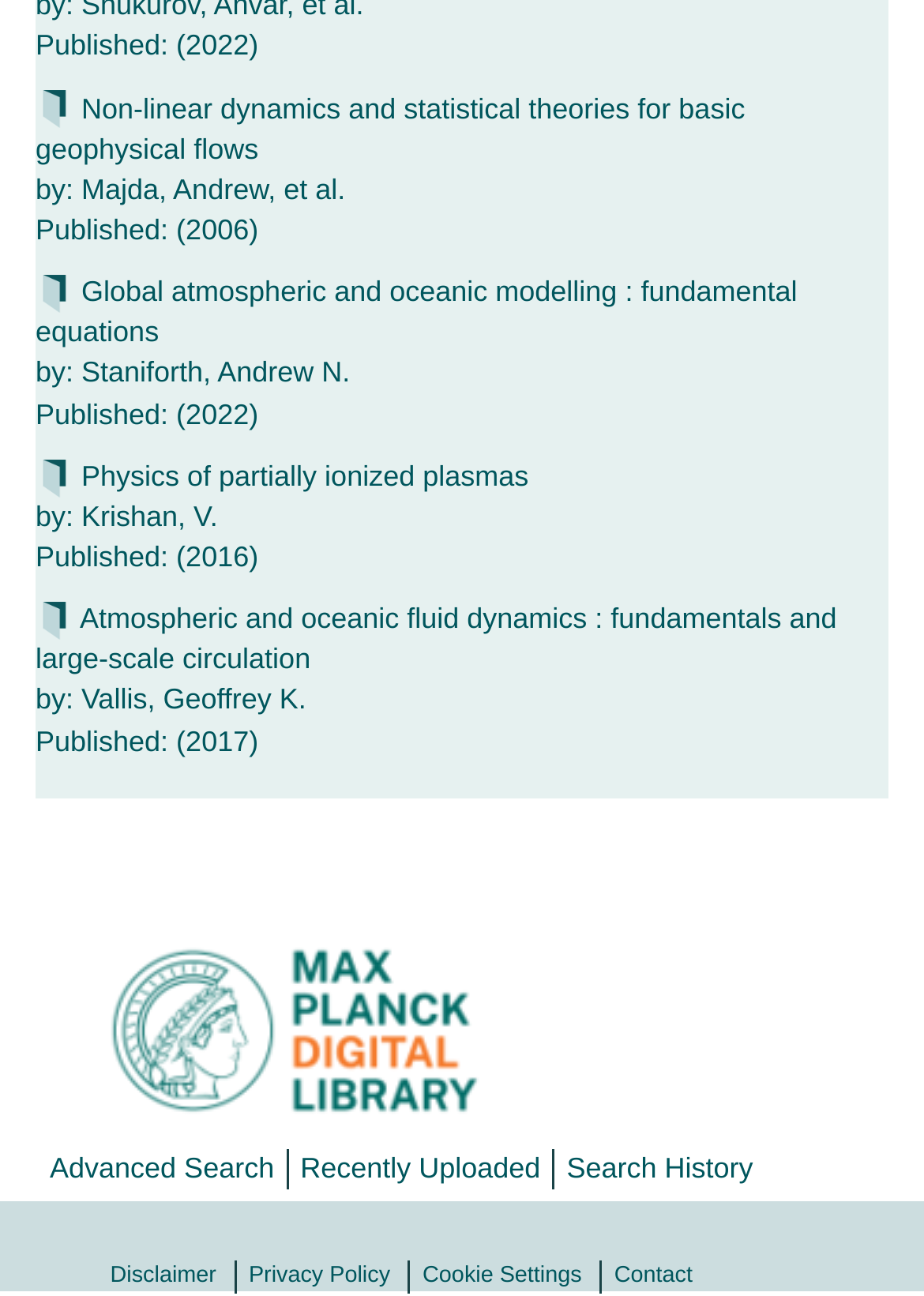Please determine the bounding box coordinates of the element's region to click in order to carry out the following instruction: "View eBook details of 'Non-linear dynamics and statistical theories for basic geophysical flows'". The coordinates should be four float numbers between 0 and 1, i.e., [left, top, right, bottom].

[0.038, 0.071, 0.806, 0.127]